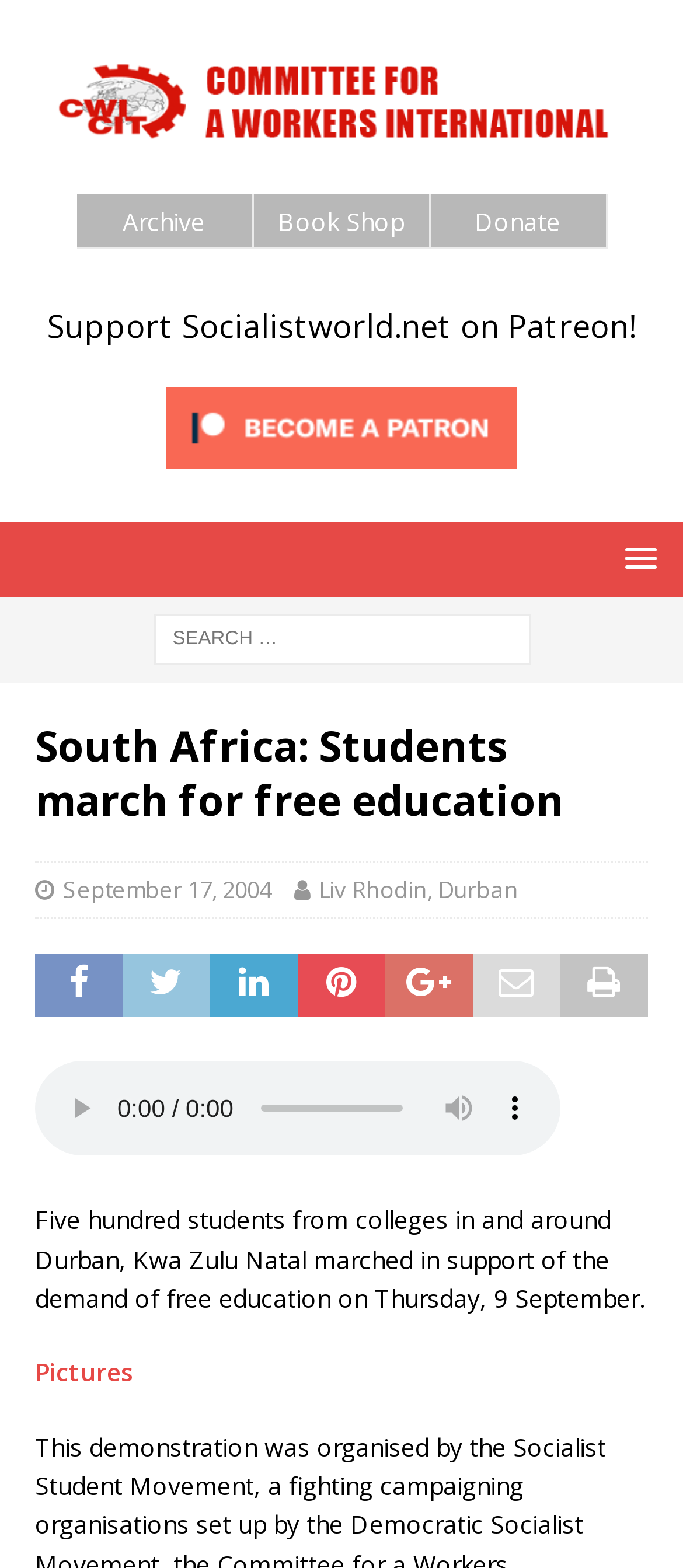Provide a short answer using a single word or phrase for the following question: 
What is the topic of the article?

Students marching for free education